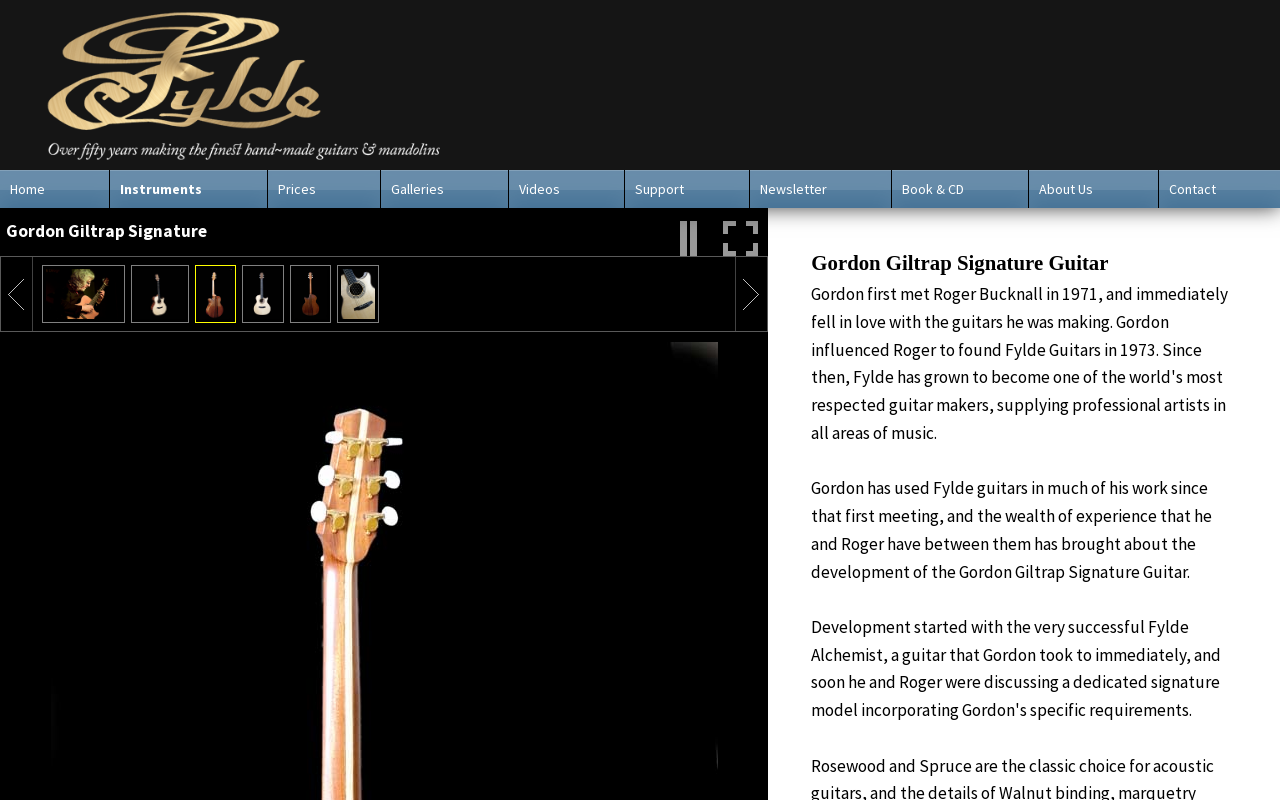Highlight the bounding box coordinates of the element you need to click to perform the following instruction: "Display in Fullscreen."

[0.559, 0.272, 0.598, 0.322]